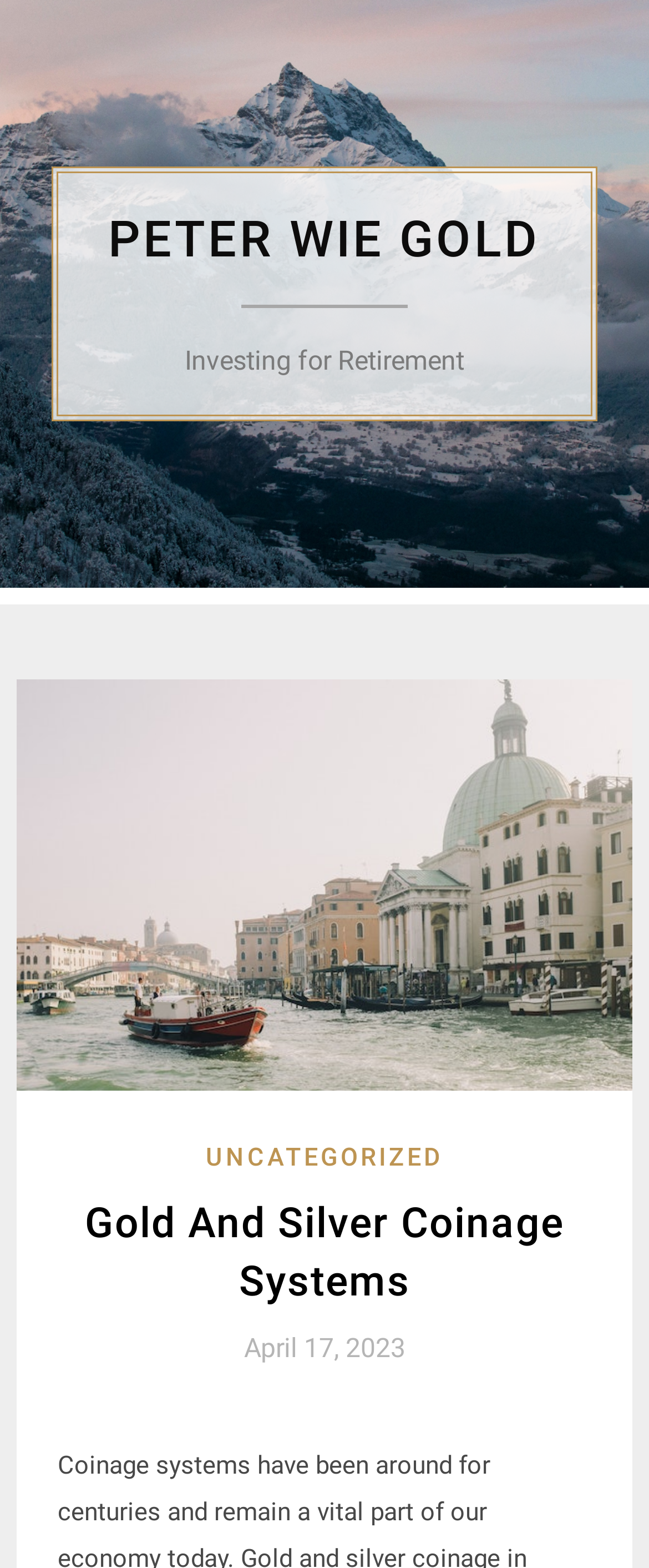Find the primary header on the webpage and provide its text.

Gold And Silver Coinage Systems